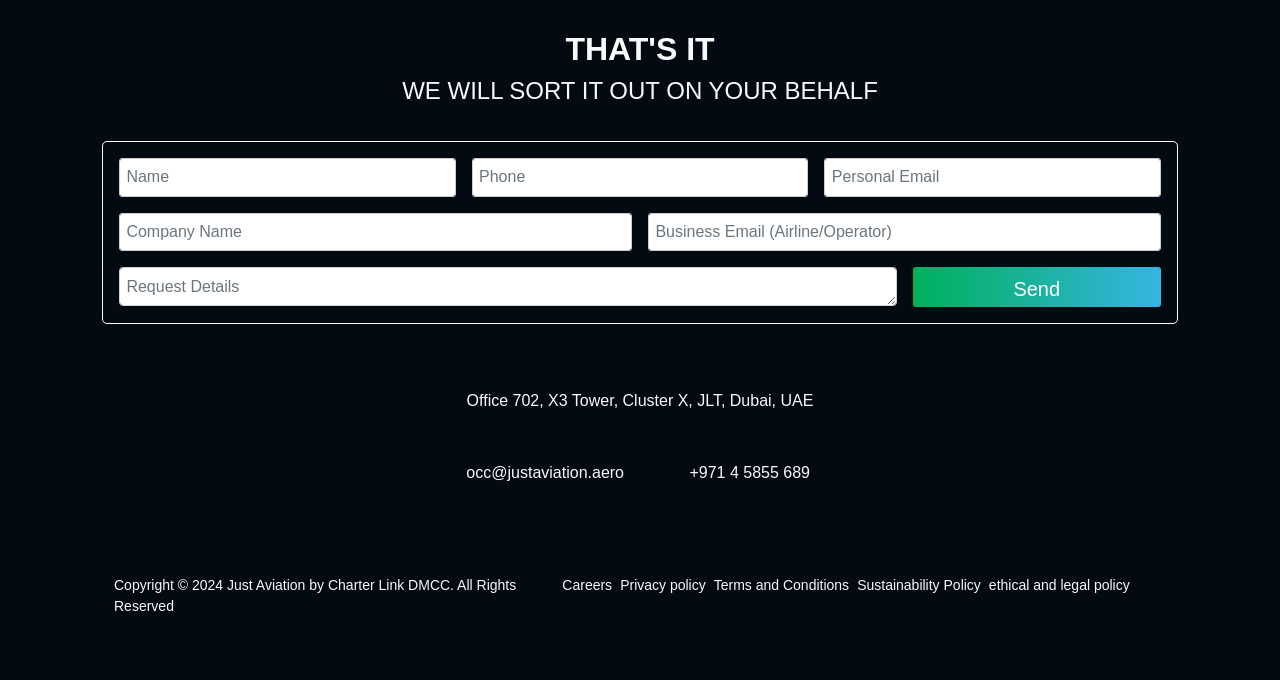Determine the bounding box coordinates of the region to click in order to accomplish the following instruction: "Click on 'Hamilton beach 2 slice long slot toaster'". Provide the coordinates as four float numbers between 0 and 1, specifically [left, top, right, bottom].

None